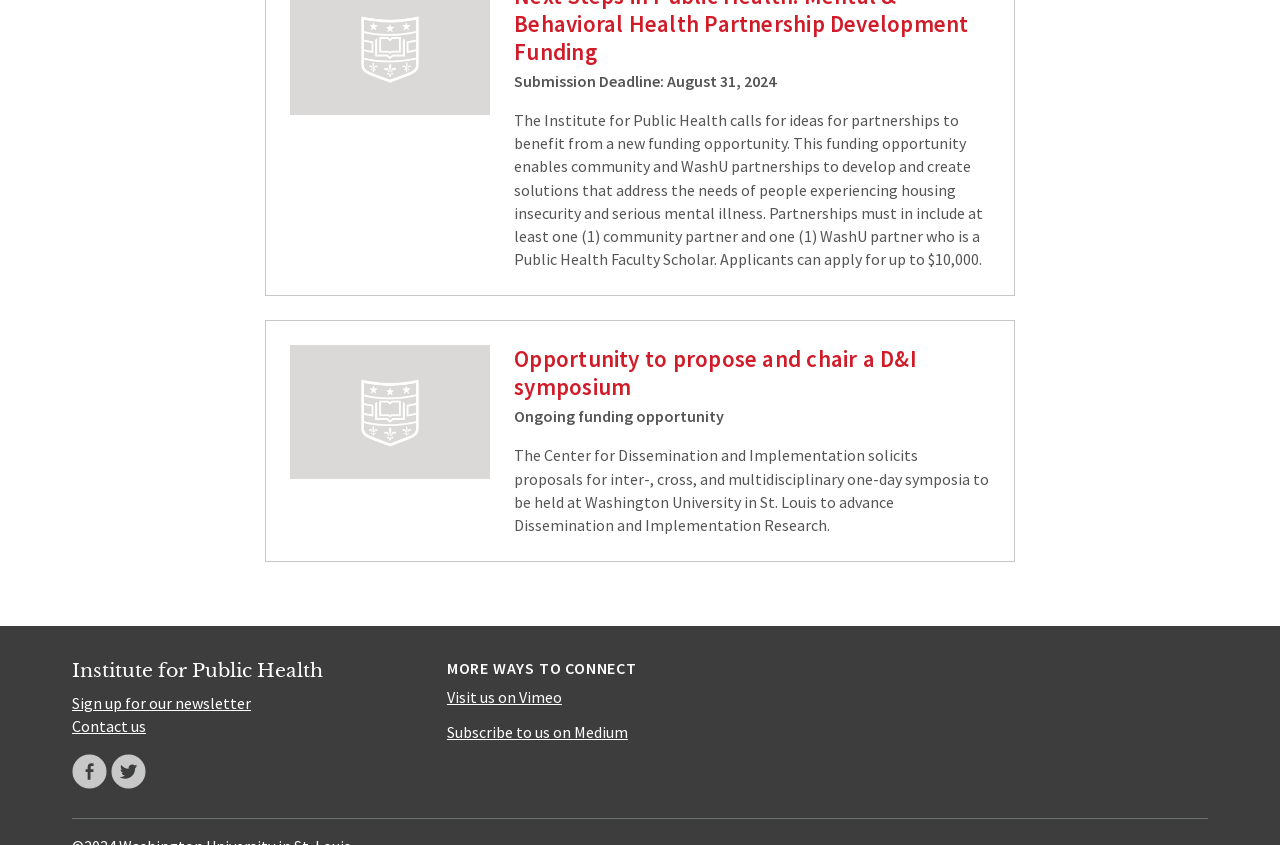What is the Center for Dissemination and Implementation soliciting?
Examine the screenshot and reply with a single word or phrase.

Proposals for symposia